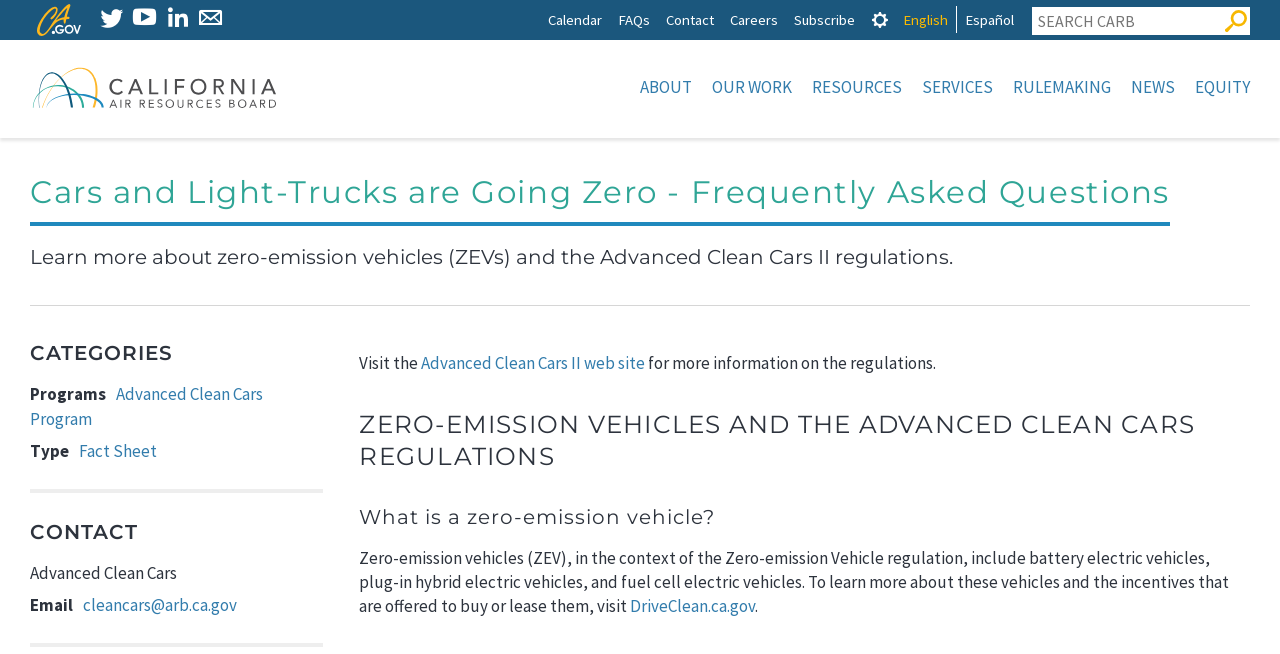Identify the bounding box coordinates for the element that needs to be clicked to fulfill this instruction: "Learn more about zero-emission vehicles". Provide the coordinates in the format of four float numbers between 0 and 1: [left, top, right, bottom].

[0.492, 0.91, 0.59, 0.944]